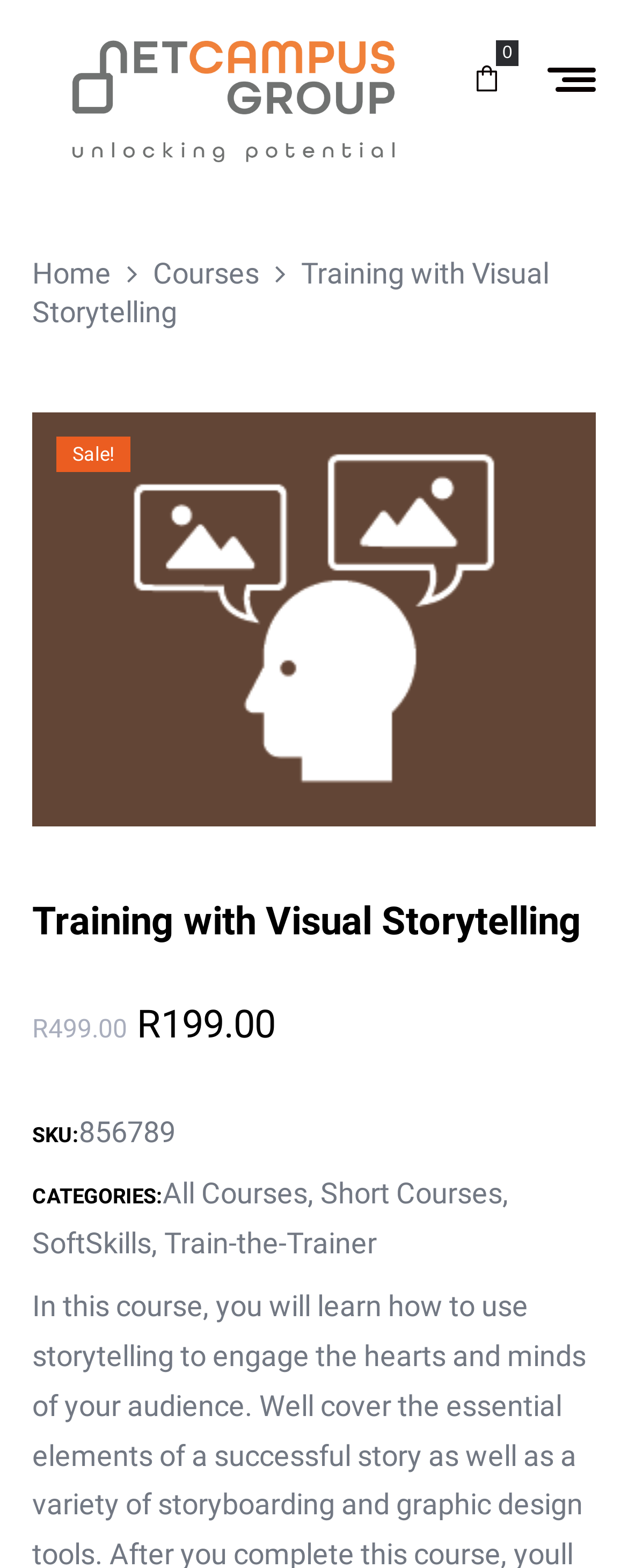Find and specify the bounding box coordinates that correspond to the clickable region for the instruction: "View Courses".

[0.244, 0.163, 0.413, 0.185]